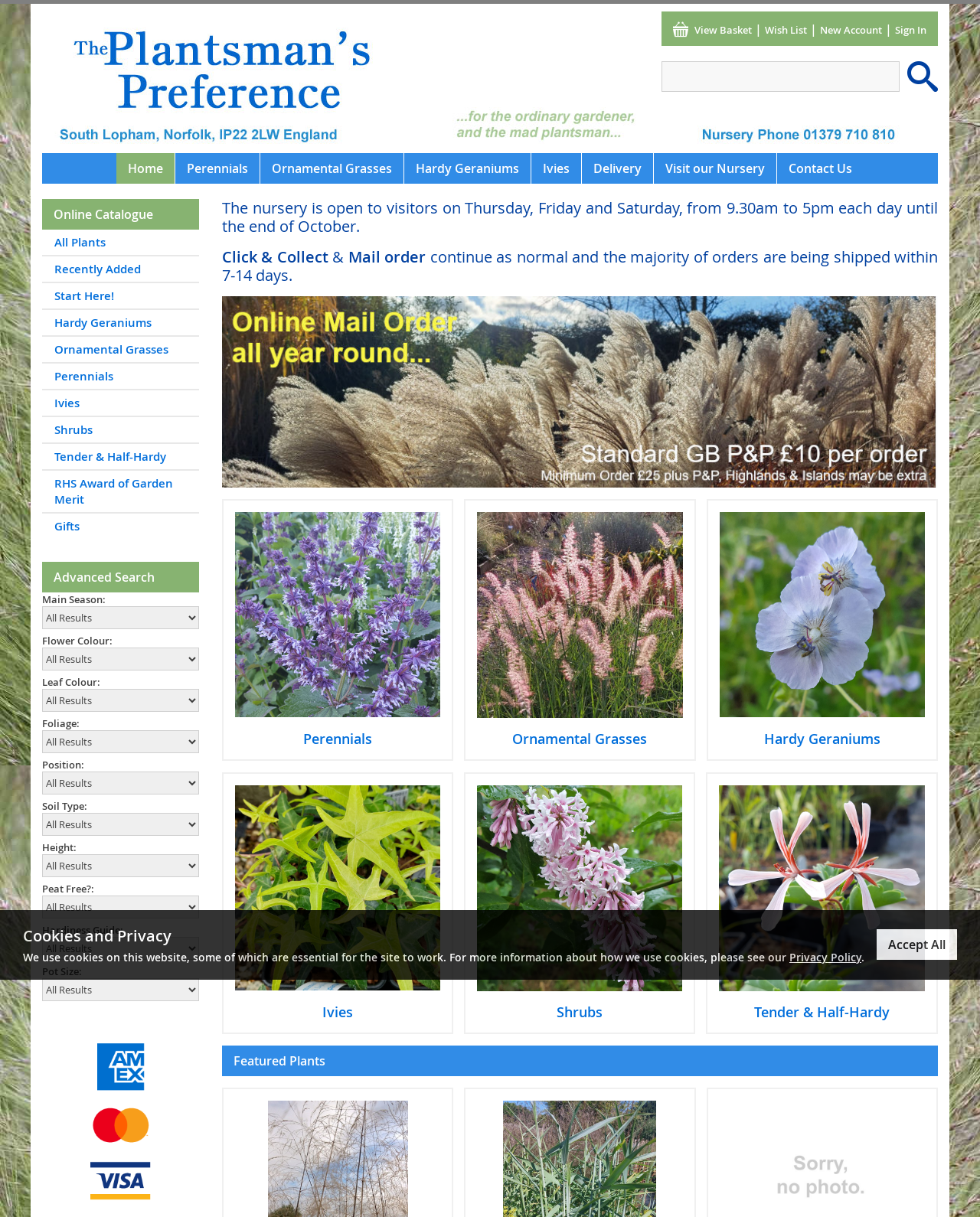Could you highlight the region that needs to be clicked to execute the instruction: "Click on 'All Plants'"?

[0.043, 0.189, 0.203, 0.209]